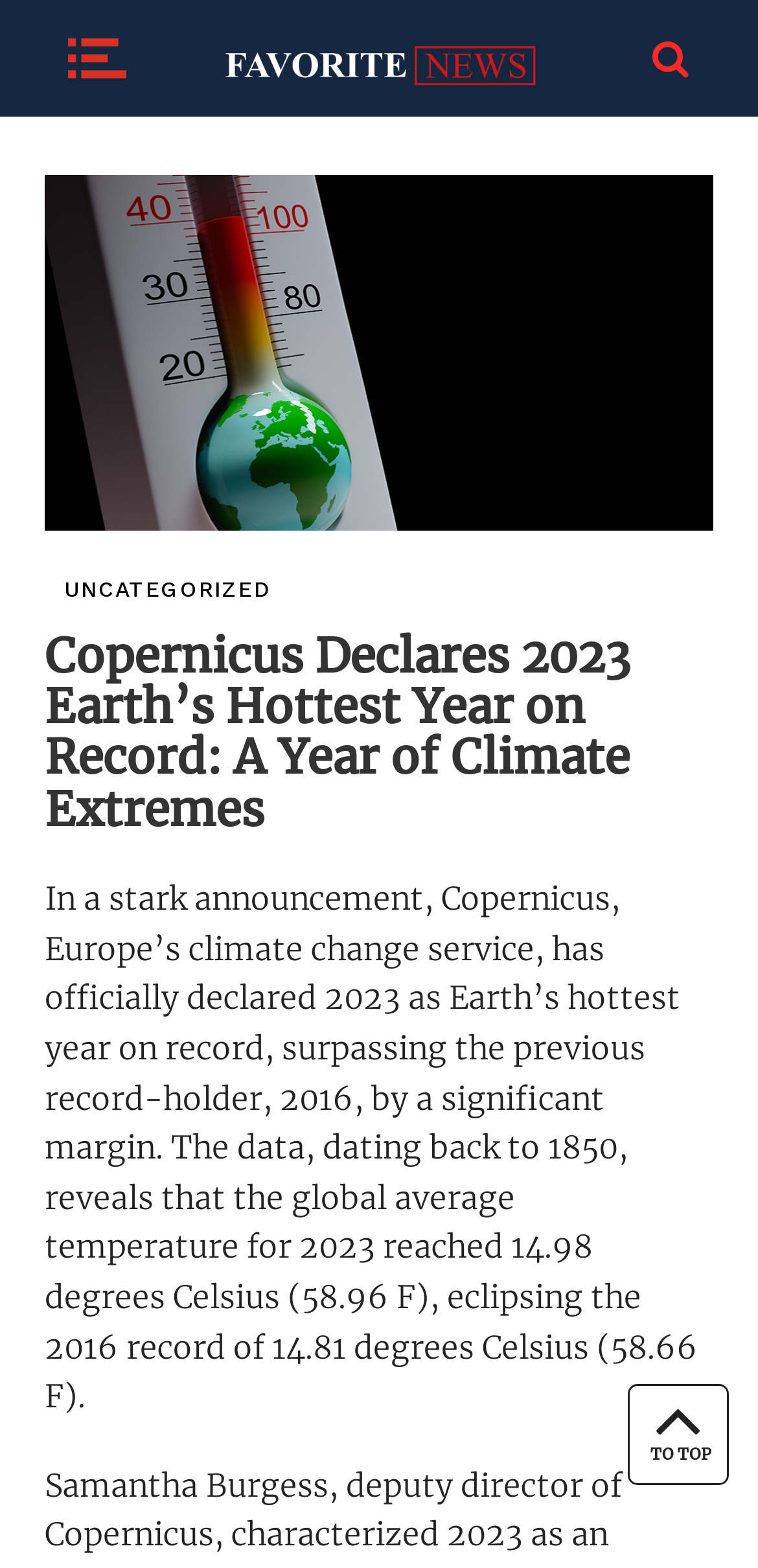What type of image is displayed above the article?
Please give a detailed answer to the question using the information shown in the image.

I inferred the answer by looking at the bounding box coordinates of the image element, which suggests that it is a large image, and the text surrounding it, which mentions global temperatures, leading me to conclude that it is a graph showing global temperature data.